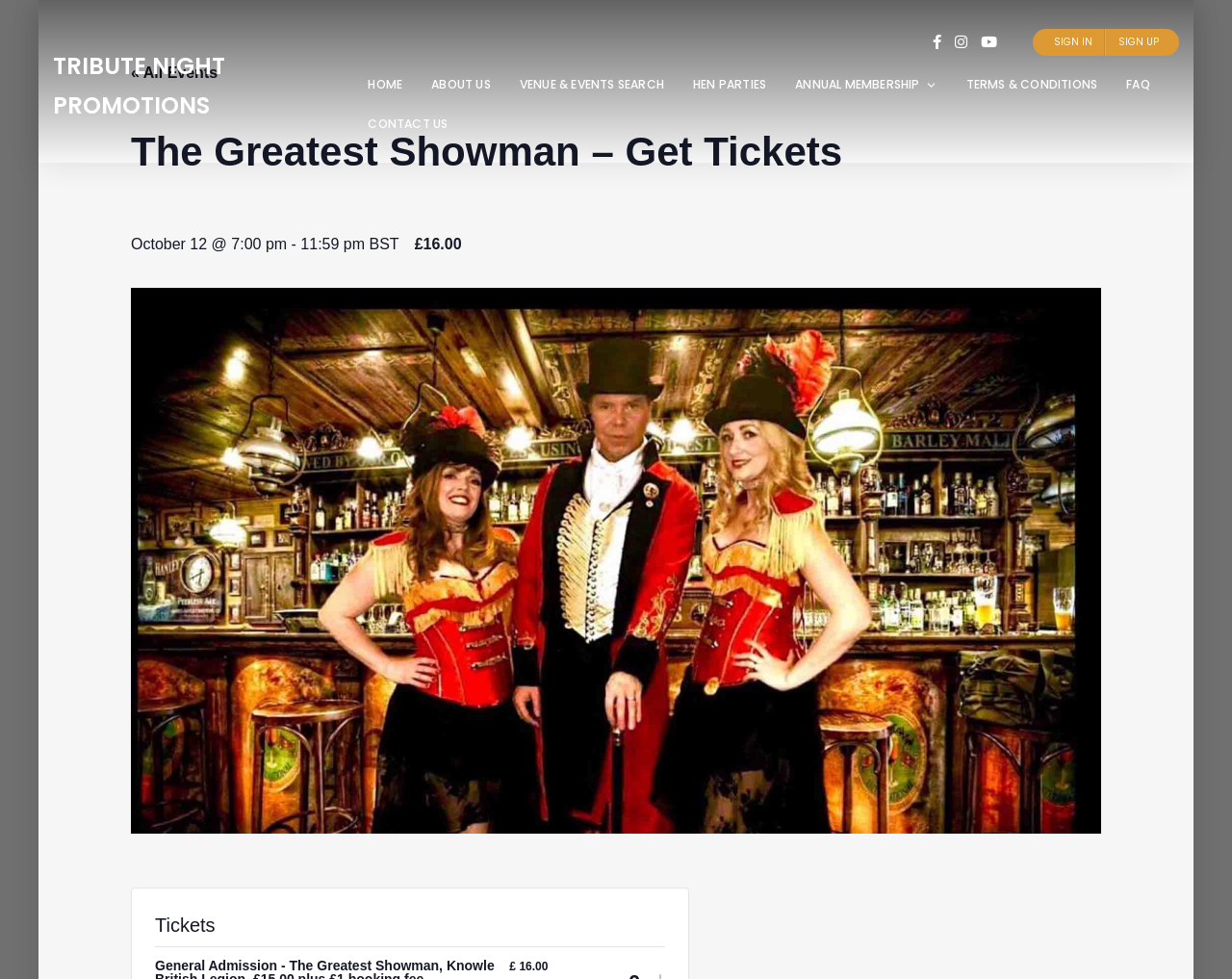Pinpoint the bounding box coordinates of the clickable area necessary to execute the following instruction: "Click on SIGN IN". The coordinates should be given as four float numbers between 0 and 1, namely [left, top, right, bottom].

[0.845, 0.029, 0.896, 0.057]